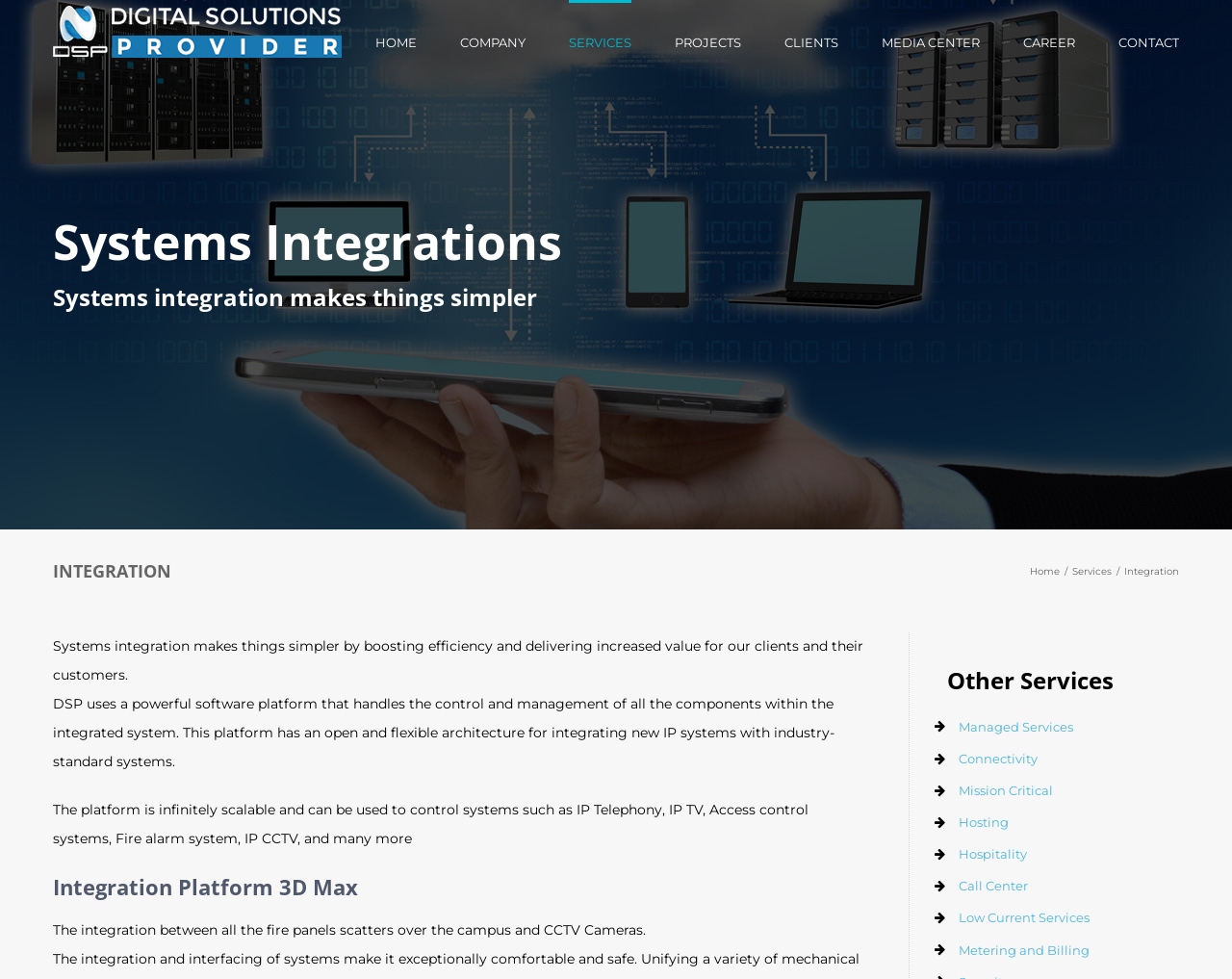Use one word or a short phrase to answer the question provided: 
What type of systems can be controlled by the integration platform?

IP Telephony, IP TV, Access control systems, etc.